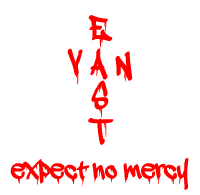Describe thoroughly the contents of the image.

The image features a bold and striking graphic design that prominently displays the word "EAST" in a stylized, vertical arrangement using red letters. The letters appear to drip, suggesting an edgy and intense aesthetic. Below this, in a contrasting font style, the phrase "expect no mercy" is written in lowercase letters, also in red, which enhances the overall dramatic effect. The stark white background amplifies the vibrancy of the text, creating a visual impact that conveys a sense of urgency and possibly aligns with themes of resilience or defiance. This design could be associated with artistic expressions related to street culture, music, or literature that explore darker, more profound narratives.